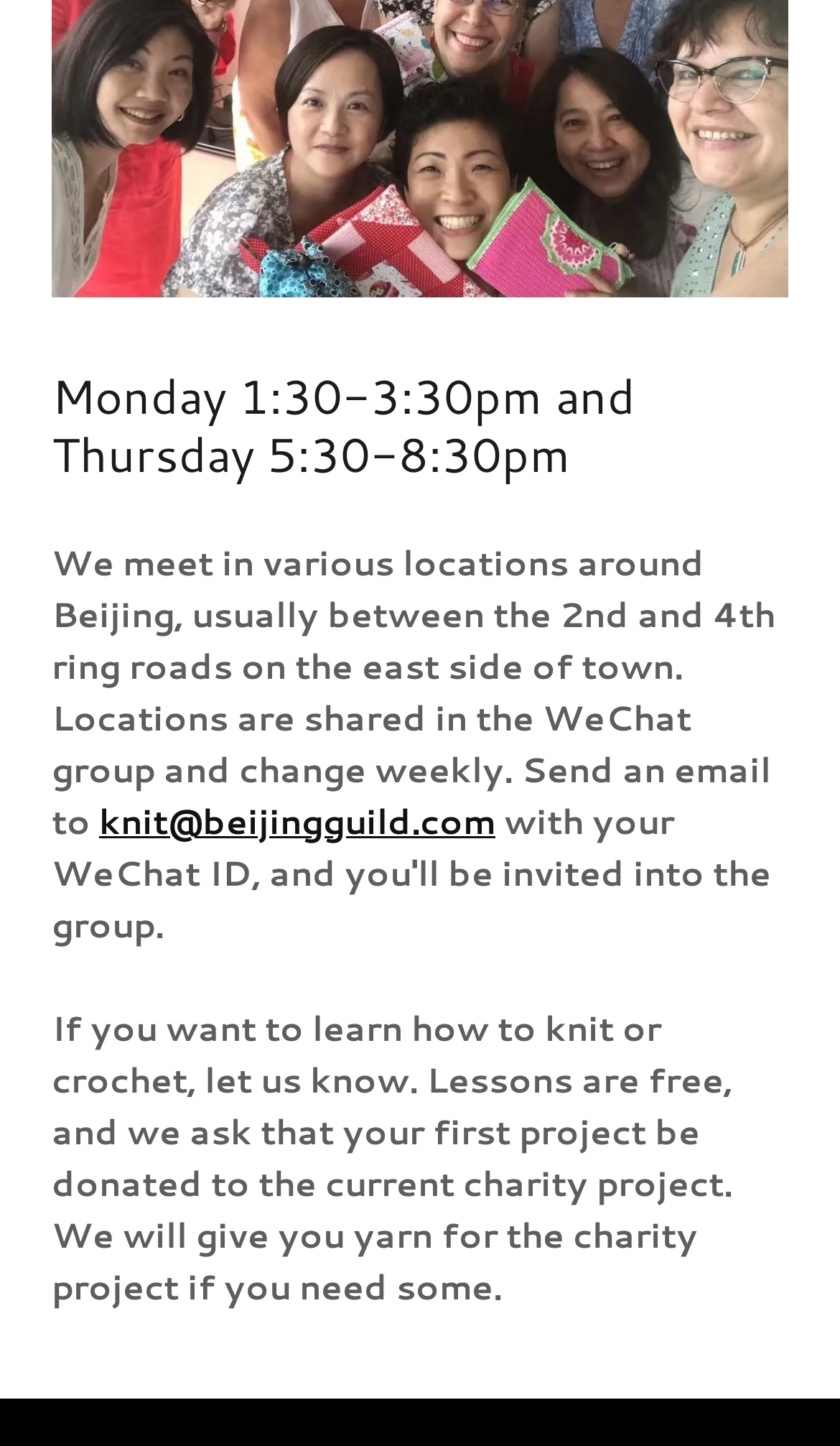Identify the bounding box of the HTML element described here: "Charity projects". Provide the coordinates as four float numbers between 0 and 1: [left, top, right, bottom].

[0.062, 0.109, 0.574, 0.249]